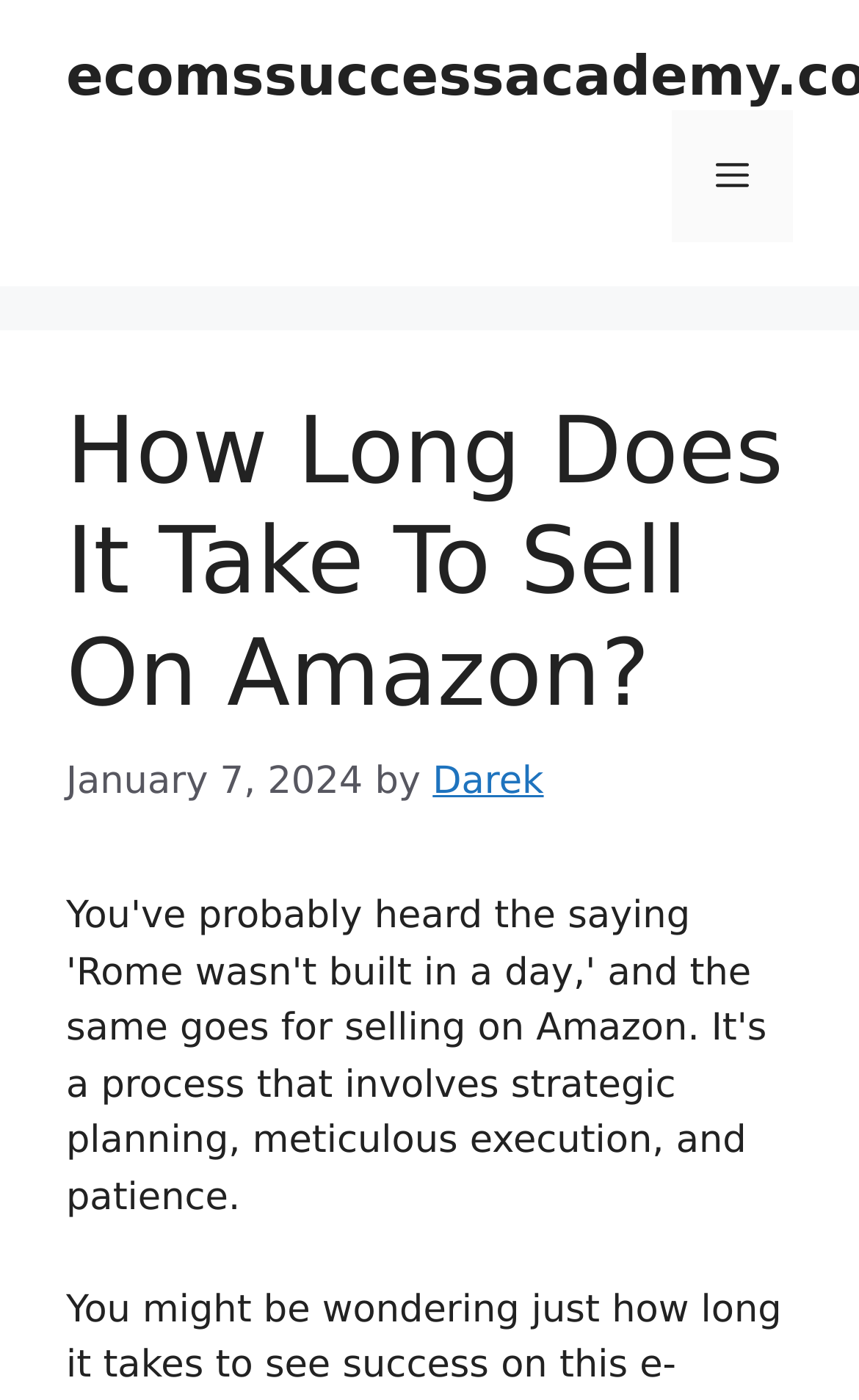Find and extract the text of the primary heading on the webpage.

How Long Does It Take To Sell On Amazon?